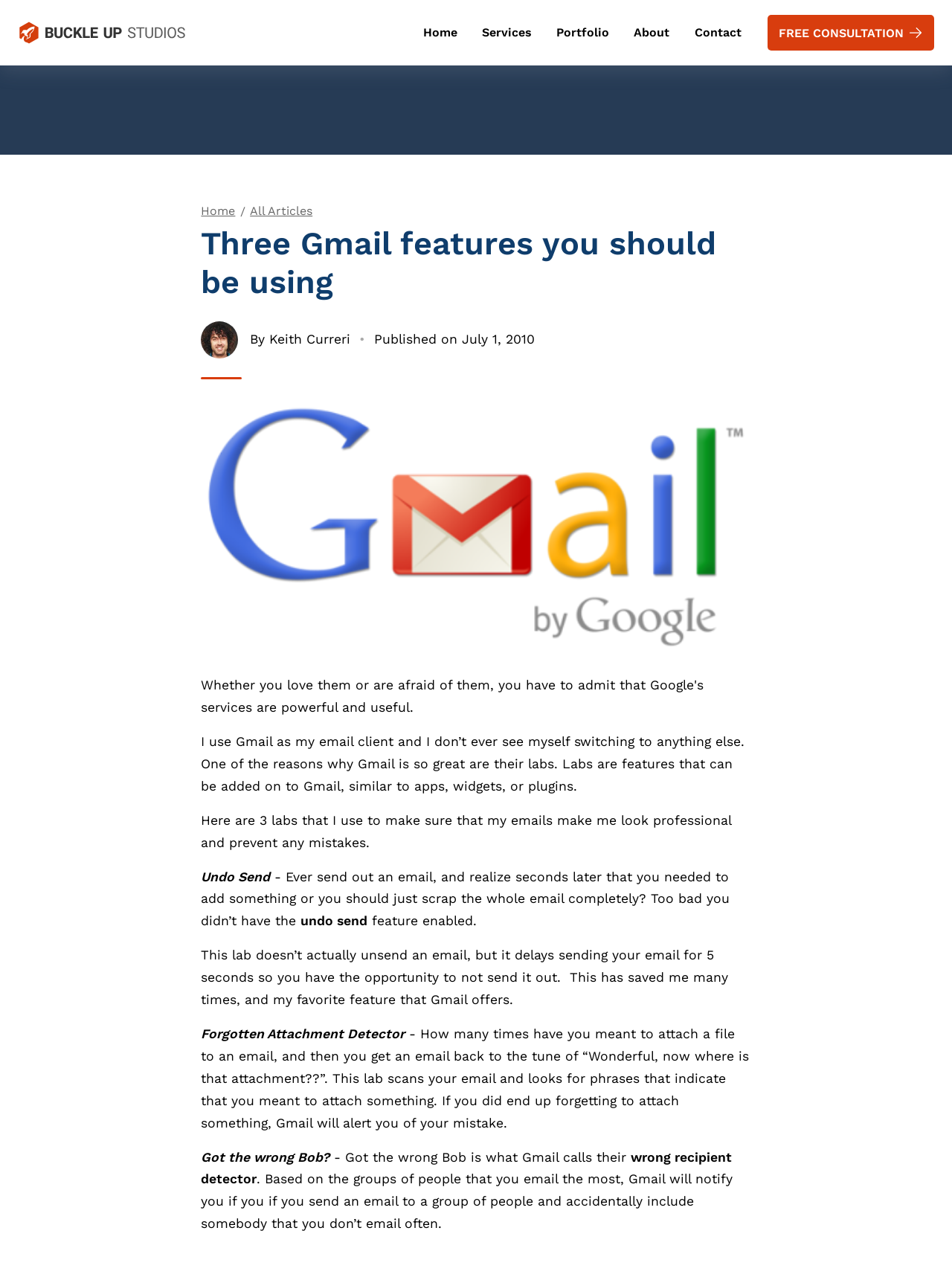Highlight the bounding box coordinates of the region I should click on to meet the following instruction: "Go back to home".

[0.019, 0.007, 0.196, 0.044]